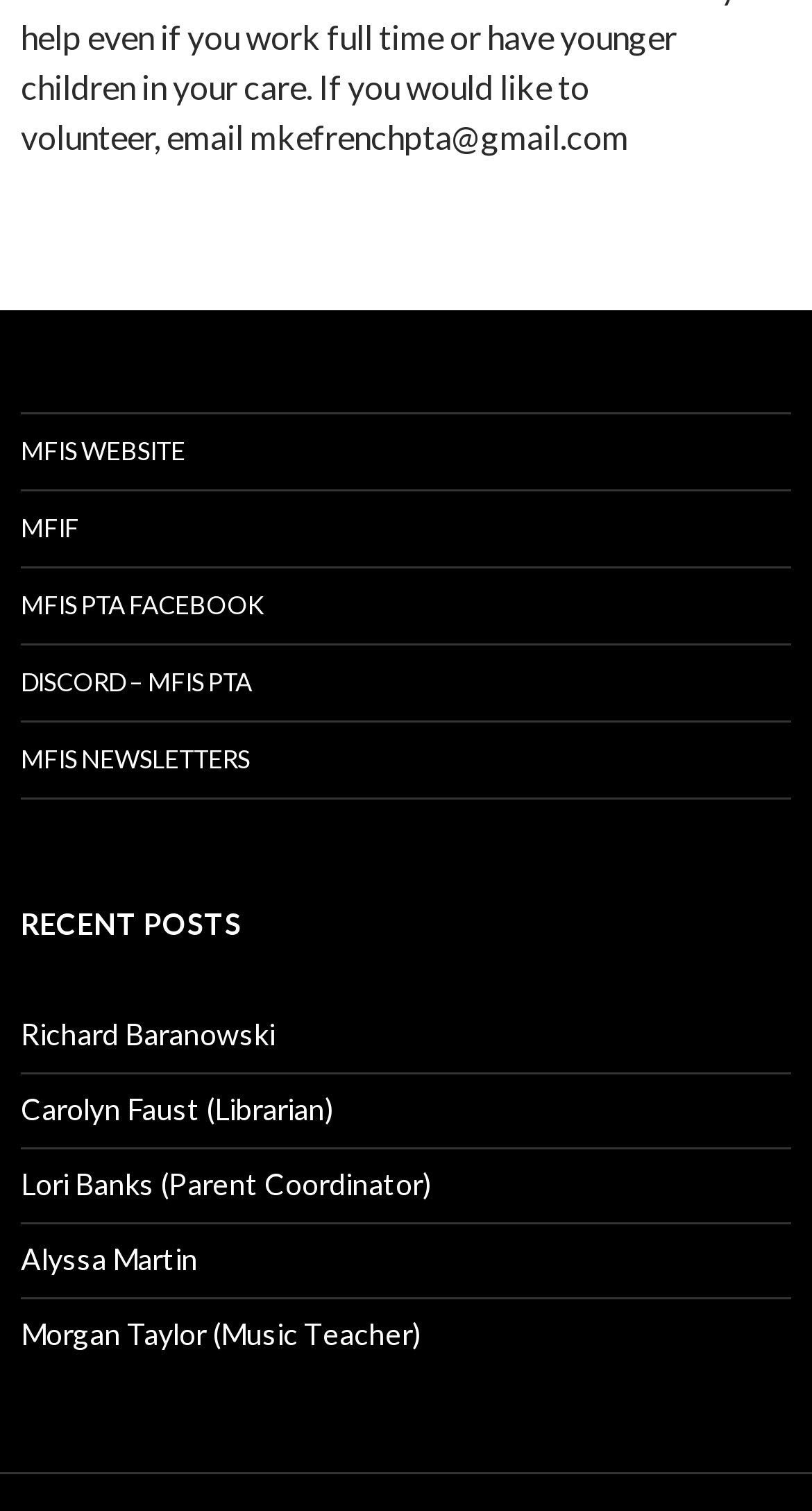How many sections are there on the webpage?
Look at the image and answer the question with a single word or phrase.

2